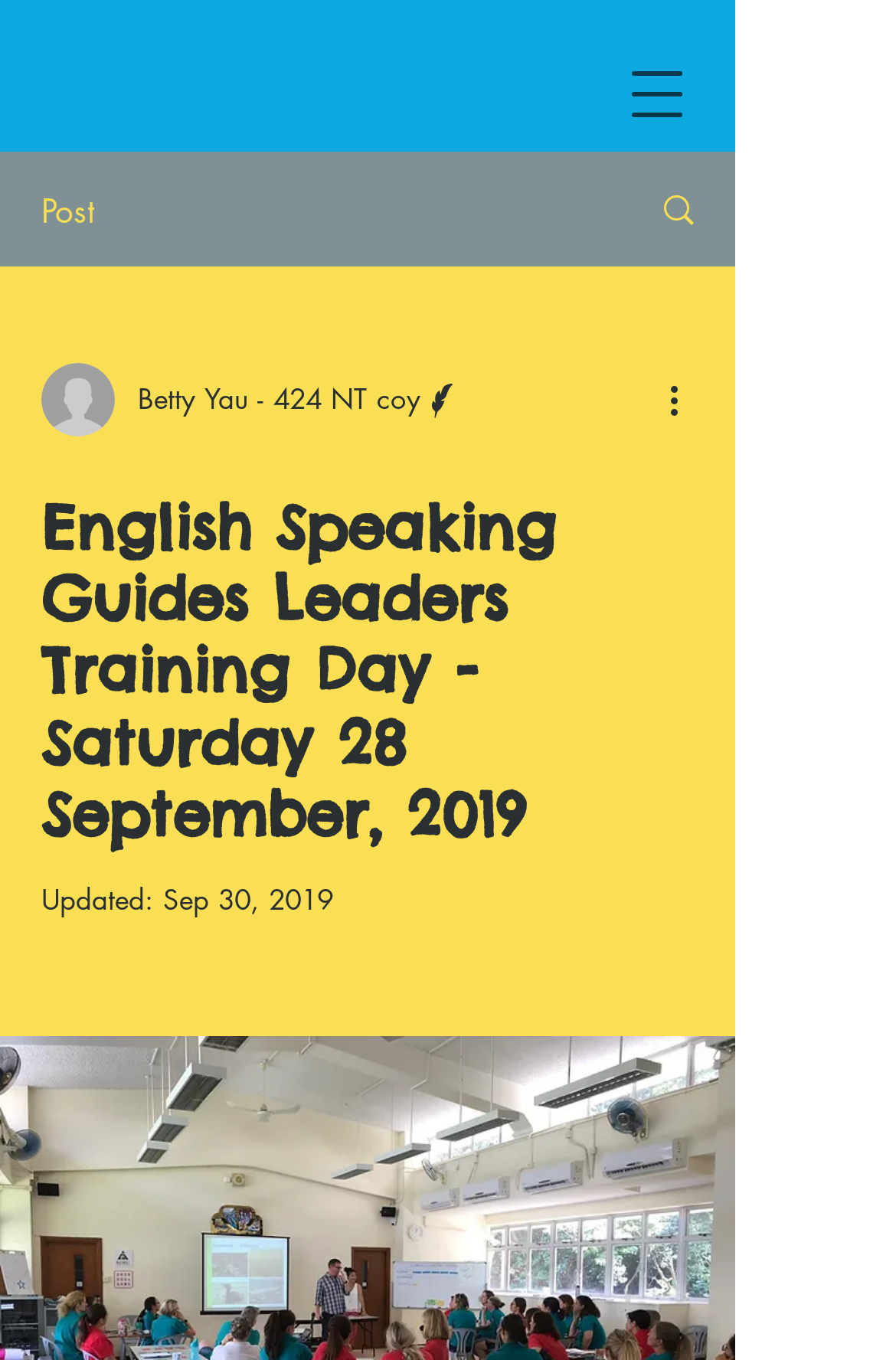Answer the question in a single word or phrase:
How many buttons are on this webpage?

2